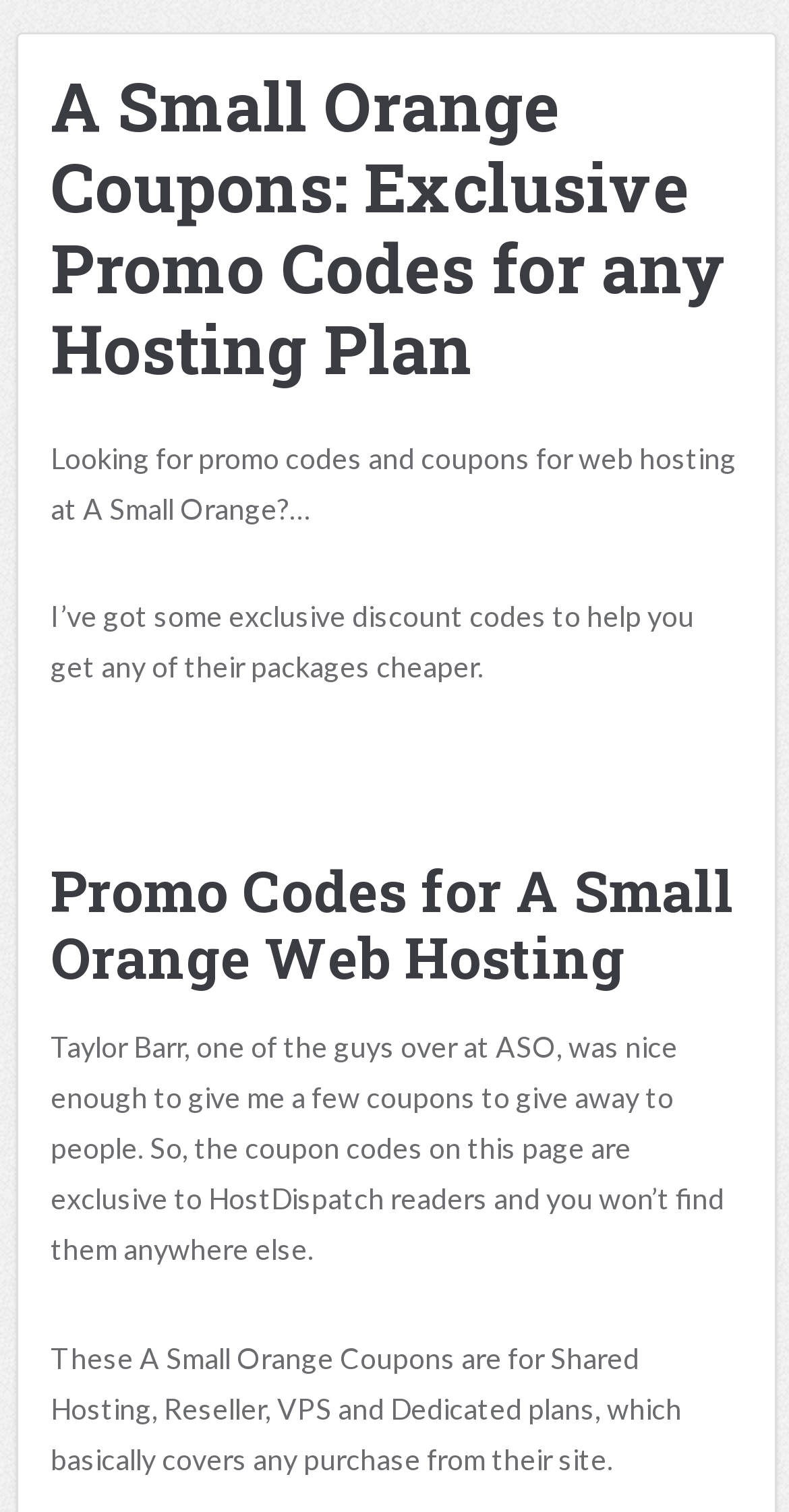Give a detailed account of the webpage.

The webpage is about A Small Orange coupons and promo codes for web hosting plans. At the top, there is a header with the title "A Small Orange Coupons: Exclusive Promo Codes for any Hosting Plan". Below the header, there is a brief introduction to the webpage, explaining that it provides promo codes and coupons for web hosting at A Small Orange. 

Following the introduction, there is a paragraph of text that mentions the exclusive discount codes available on the webpage, which can be used to get any of A Small Orange's packages cheaper. 

After a small gap, there is a subheading "Promo Codes for A Small Orange Web Hosting" that separates the introduction from the main content. Below the subheading, there is a paragraph of text that explains how the author obtained the exclusive coupons from Taylor Barr at A Small Orange, and that these codes are only available to readers of the webpage. 

Finally, there is another paragraph of text that clarifies that the A Small Orange coupons on the webpage are applicable to various hosting plans, including Shared Hosting, Reseller, VPS, and Dedicated plans, covering any purchase from their site.